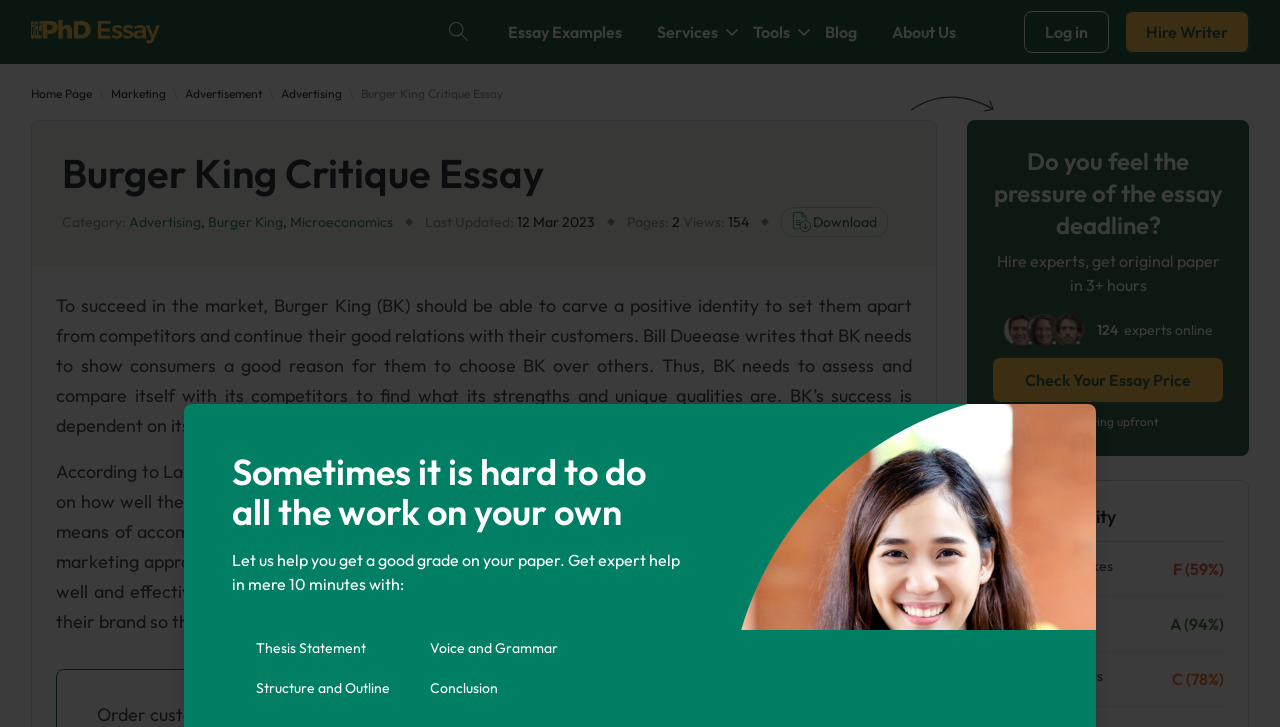Locate the primary heading on the webpage and return its text.

Burger King Critique Essay